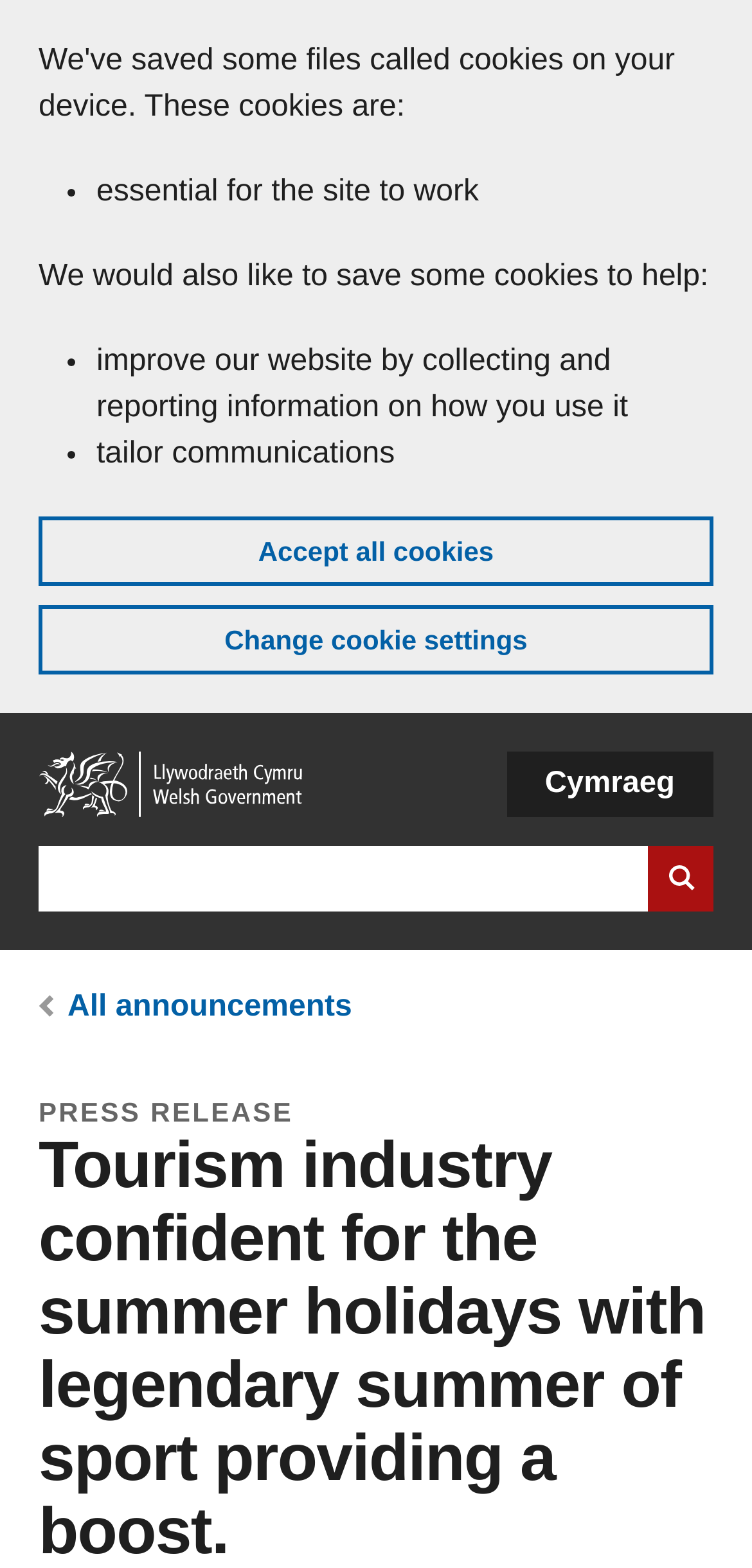Describe all the significant parts and information present on the webpage.

The webpage is about a recent tourism barometer survey, focusing on the confidence of the tourism industry for the summer holidays. 

At the top left corner, there is a link to "Skip to main content". Below it, a banner spans the entire width of the page, informing users about cookies on the GOV.WALES website. This banner contains a list of three items, each marked with a bullet point, explaining the purposes of the cookies. 

Below the banner, there are two buttons: "Accept all cookies" and "Change cookie settings". 

On the top right corner, there are three navigation elements: a "Home" link, a search bar with a "Search website" button, and a language selection dropdown with an option for "Cymraeg". 

Further down, a breadcrumb navigation section displays the current location, with a link to "All announcements" and a label indicating that it is a press release. 

There are no images on the page.